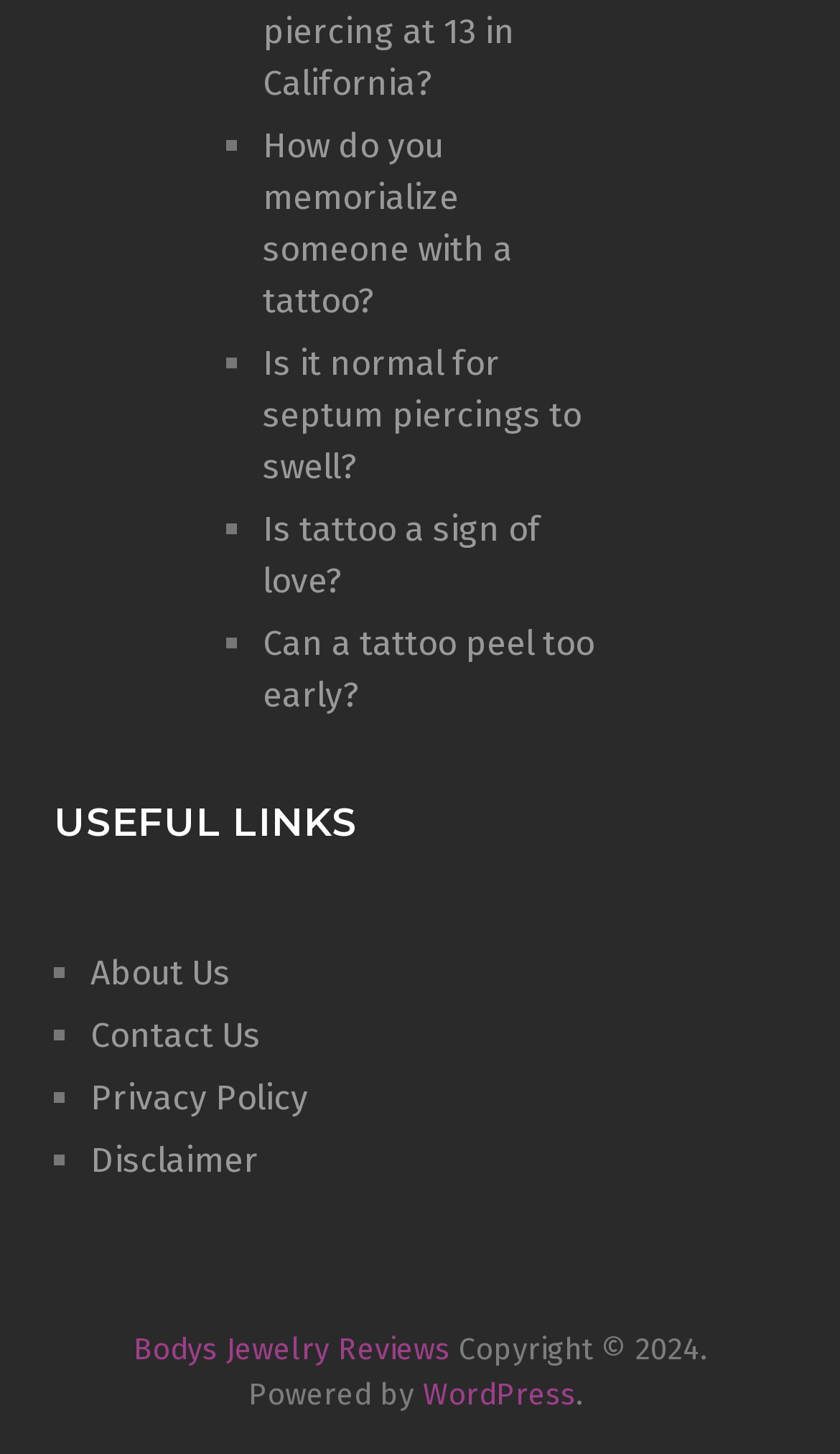Predict the bounding box for the UI component with the following description: "Disclaimer".

[0.108, 0.784, 0.308, 0.812]